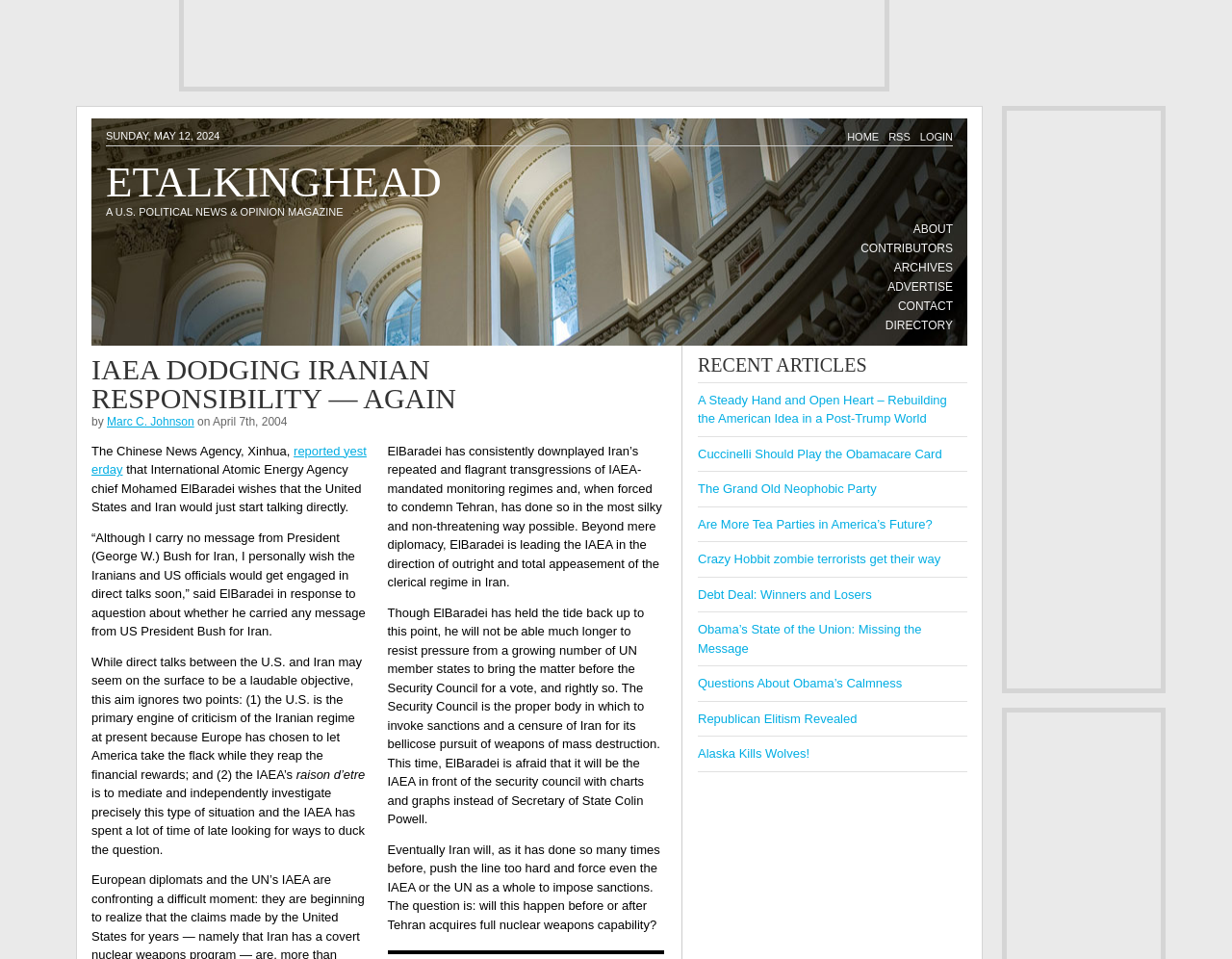Identify the bounding box coordinates for the region of the element that should be clicked to carry out the instruction: "Click the 'LOGIN' link". The bounding box coordinates should be four float numbers between 0 and 1, i.e., [left, top, right, bottom].

[0.747, 0.137, 0.773, 0.149]